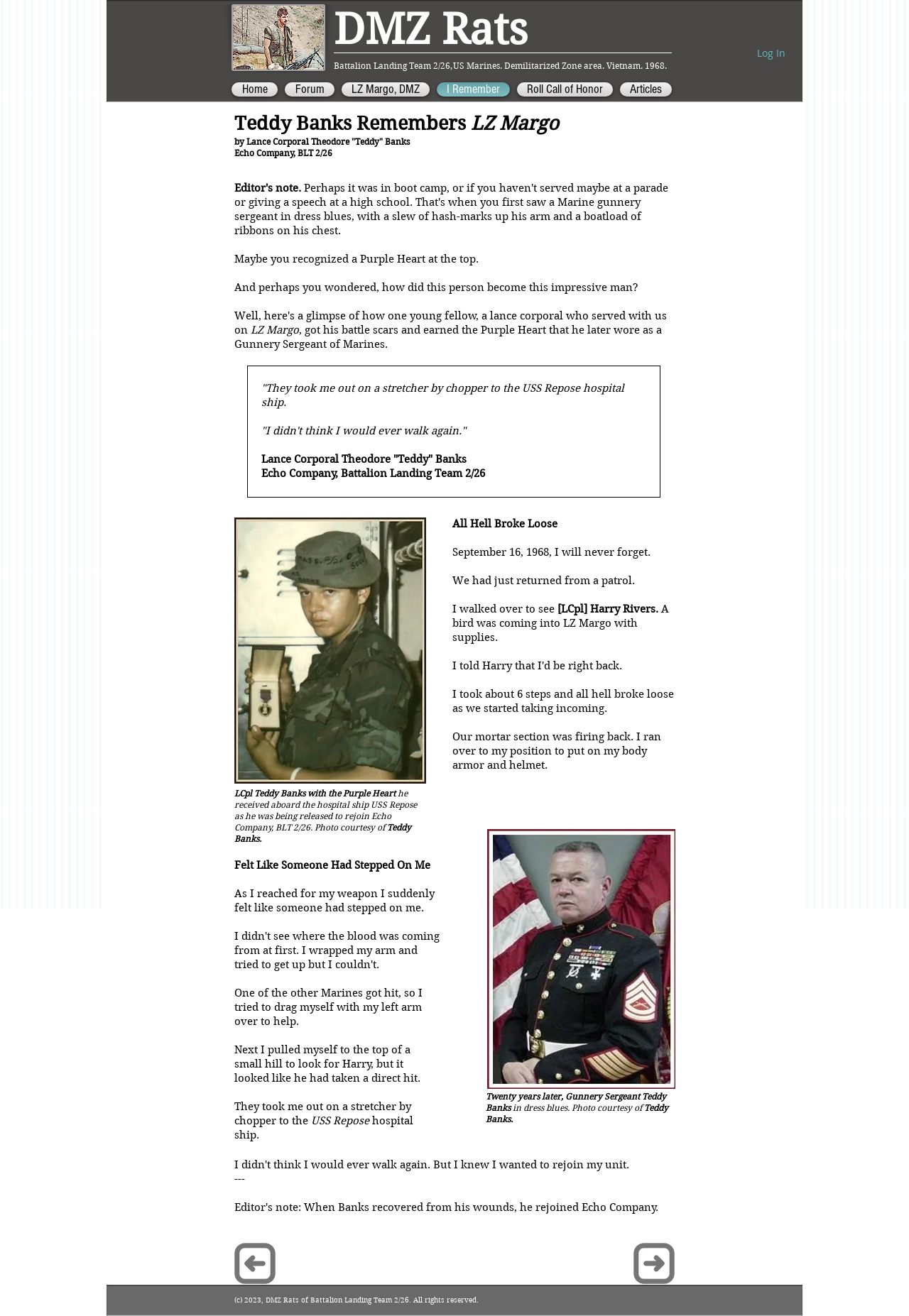Provide your answer to the question using just one word or phrase: What is the rank of Teddy Banks in the story?

Gunnery Sergeant